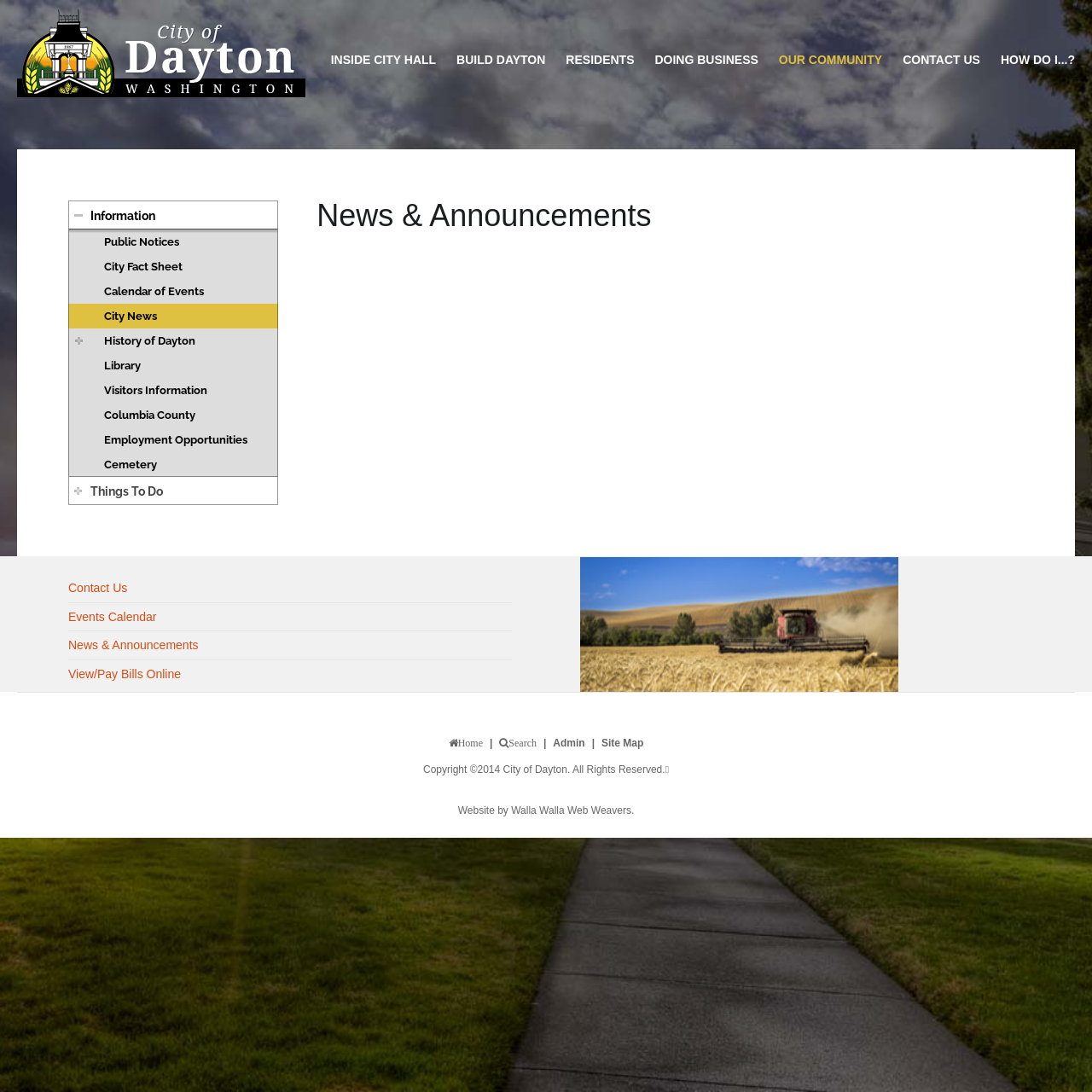Determine the bounding box coordinates for the area that needs to be clicked to fulfill this task: "Contact Us". The coordinates must be given as four float numbers between 0 and 1, i.e., [left, top, right, bottom].

[0.817, 0.031, 0.907, 0.078]